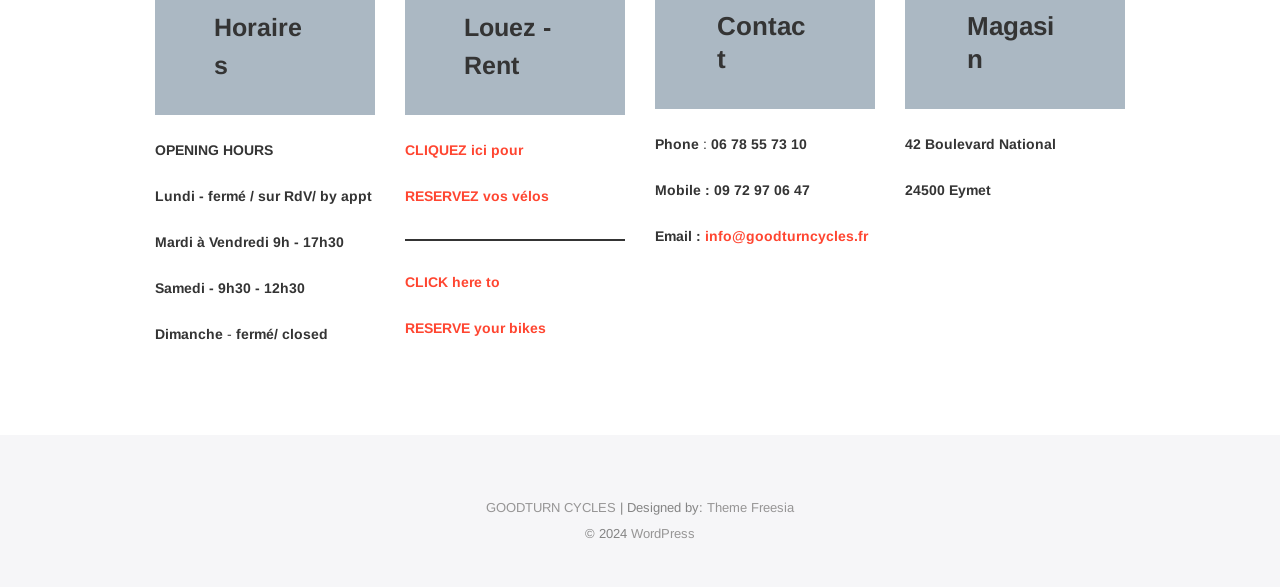Identify the bounding box of the UI element described as follows: "WordPress". Provide the coordinates as four float numbers in the range of 0 to 1 [left, top, right, bottom].

[0.493, 0.897, 0.543, 0.922]